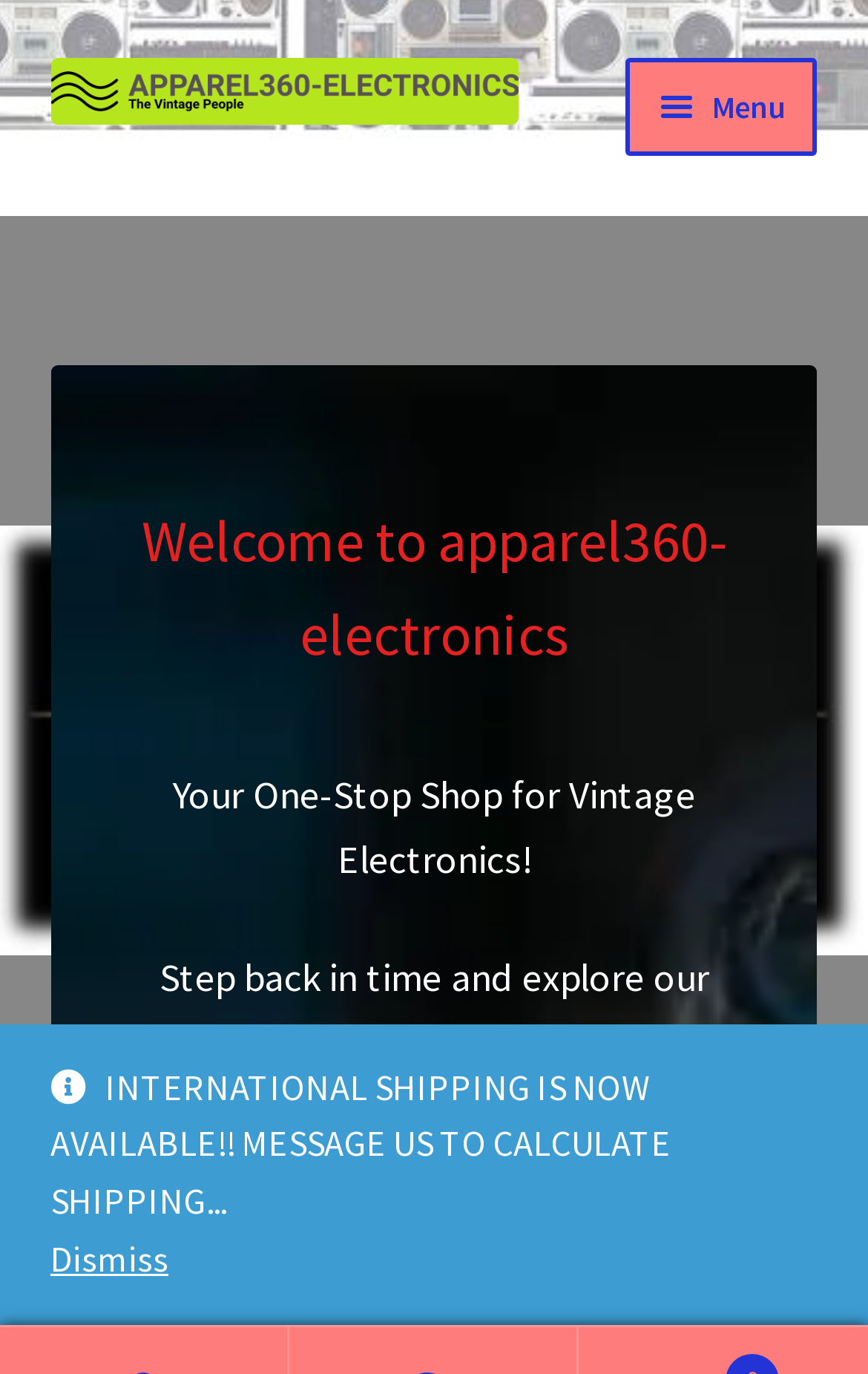What can be found in the 'Shop' section? Using the information from the screenshot, answer with a single word or phrase.

Vintage Electronics